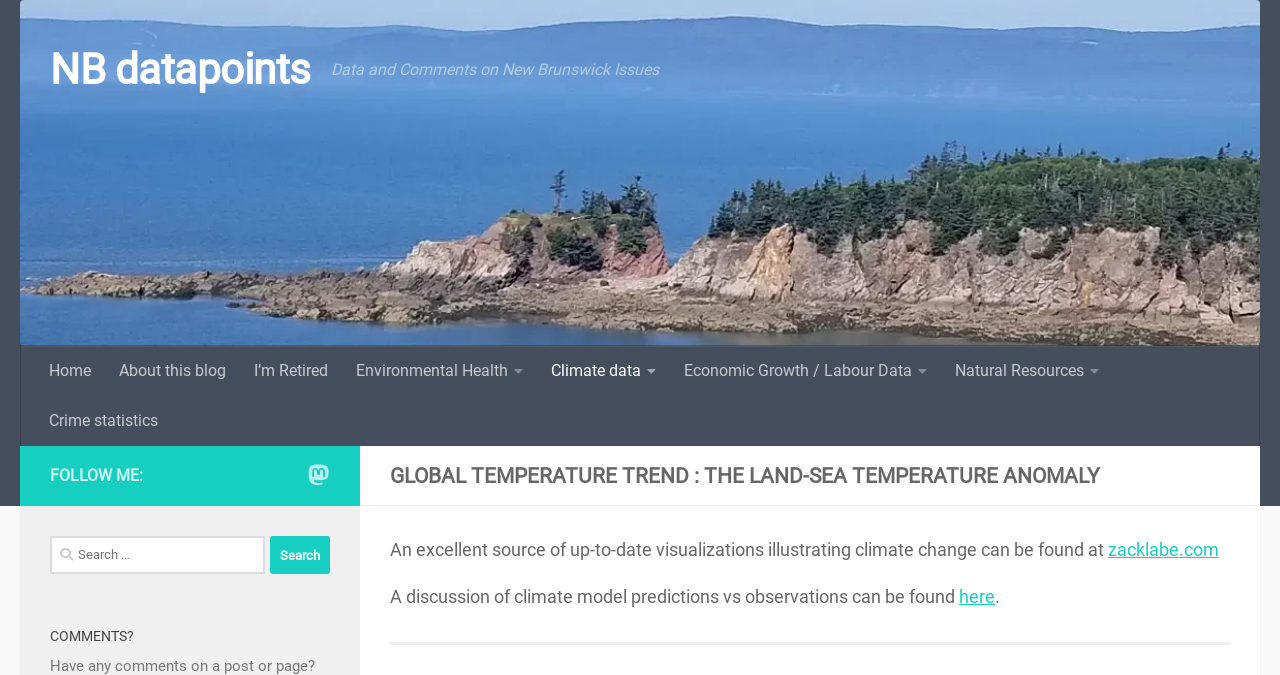Could you locate the bounding box coordinates for the section that should be clicked to accomplish this task: "Go to Home page".

[0.027, 0.513, 0.082, 0.587]